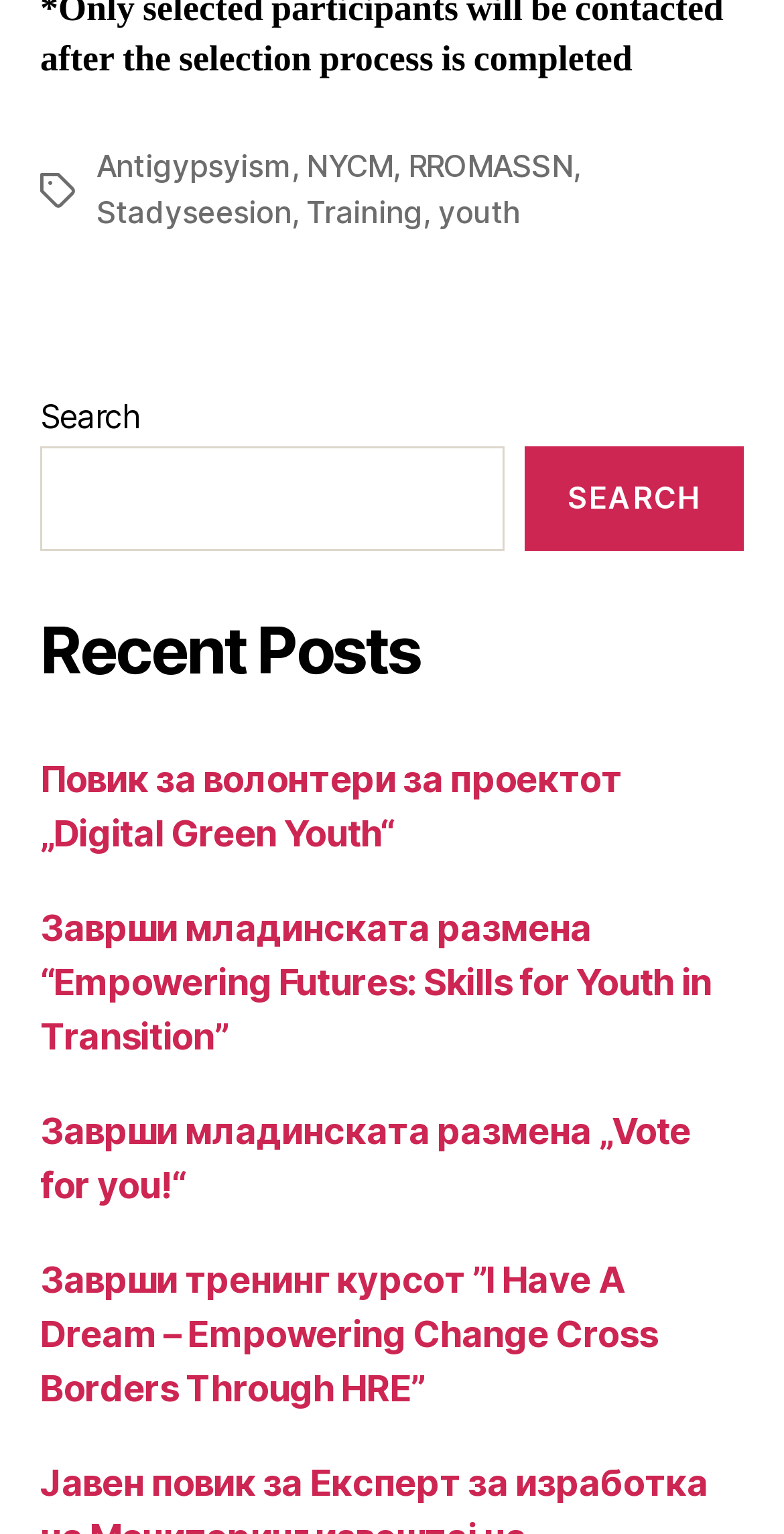Identify the bounding box coordinates for the element you need to click to achieve the following task: "Click on Training link". Provide the bounding box coordinates as four float numbers between 0 and 1, in the form [left, top, right, bottom].

[0.391, 0.125, 0.54, 0.15]